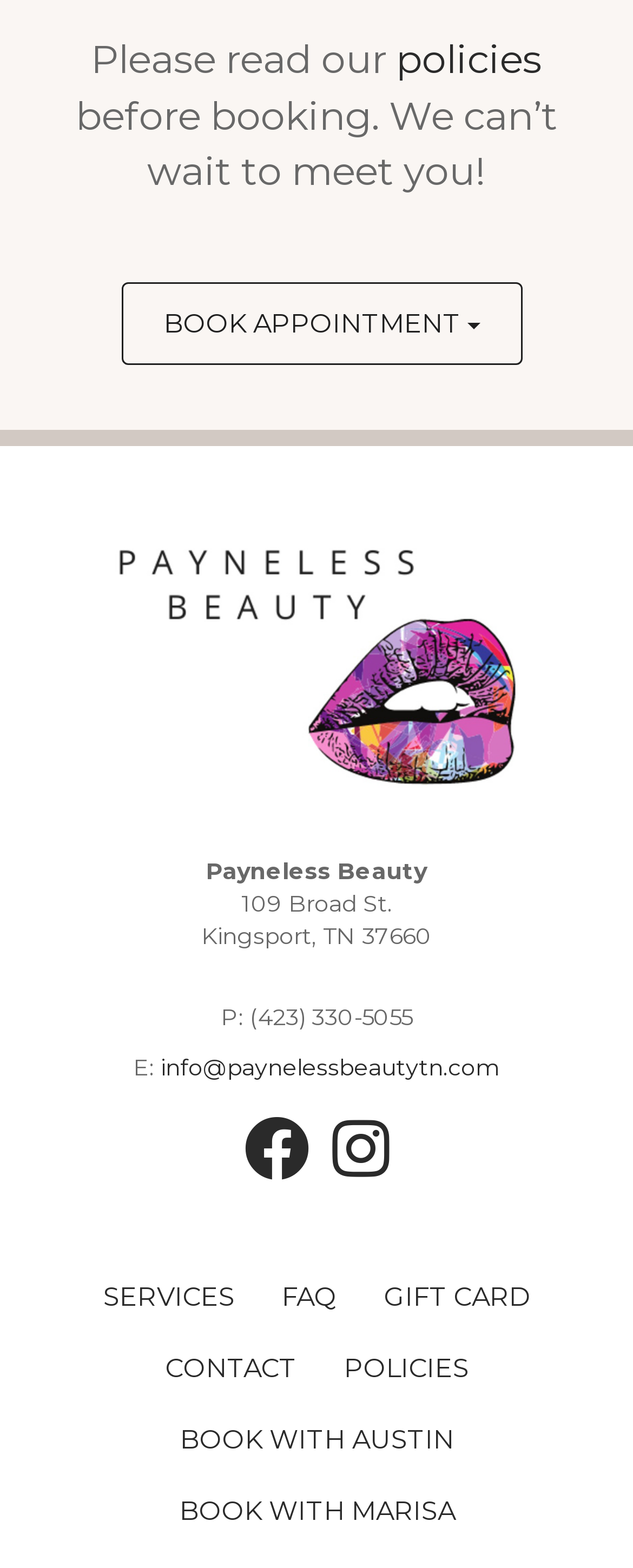What is the address of the business?
Refer to the image and give a detailed answer to the query.

The address can be found in the middle of the page, where it is written in two separate lines as '109 Broad St.' and 'Kingsport, TN 37660'.